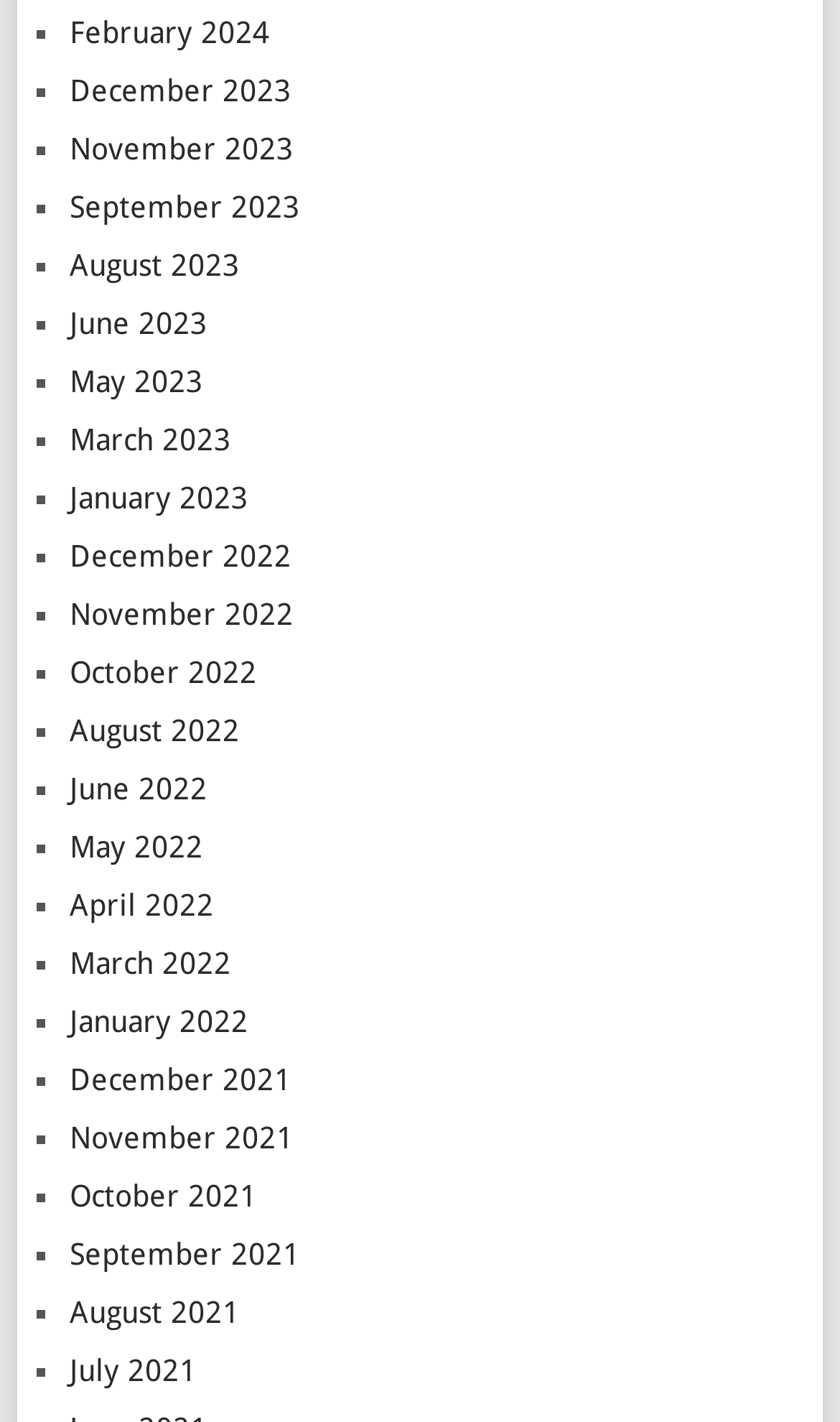Find the bounding box coordinates for the element described here: "March 2023".

[0.083, 0.297, 0.275, 0.321]